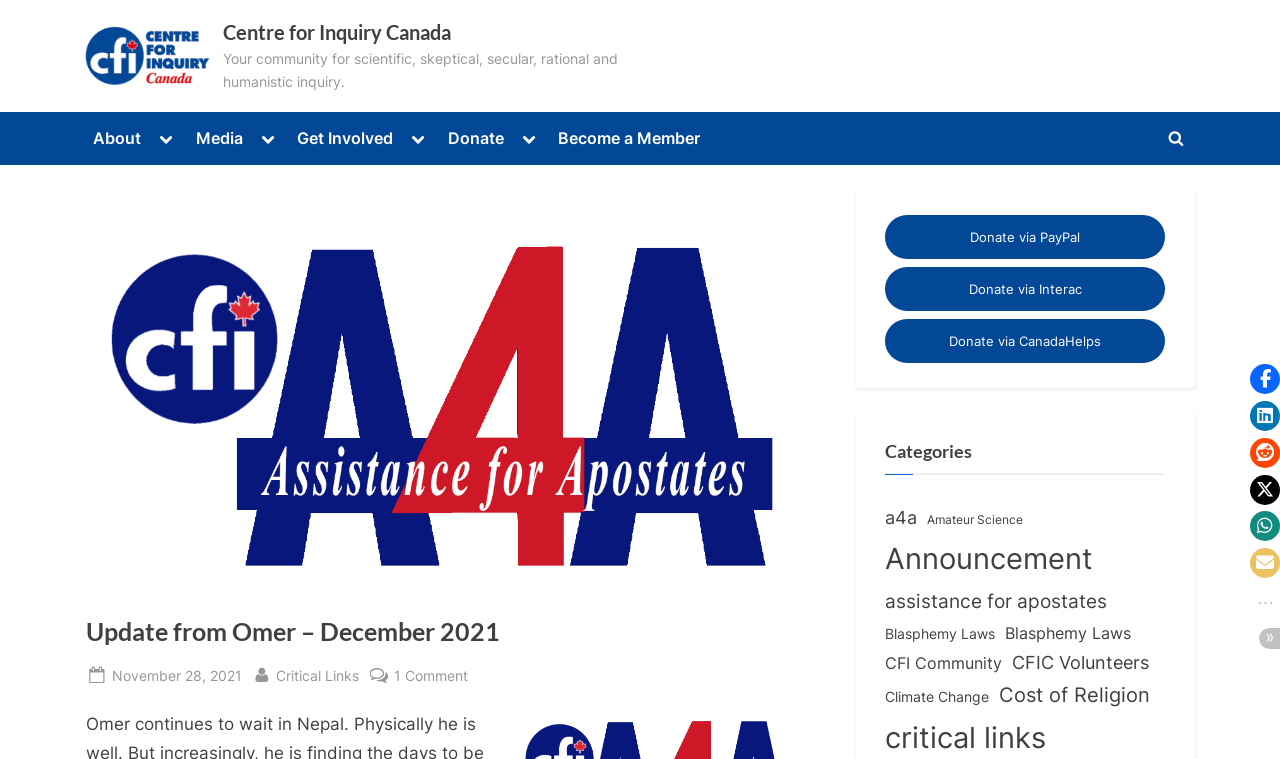What is the purpose of the 'Get Involved' section?
Please answer the question with as much detail and depth as you can.

The 'Get Involved' section contains links such as 'Join Us', 'Calendar of Events', and 'Find a Local Branch', which suggest that this section is intended to provide ways for users to engage with the organization and participate in its activities.